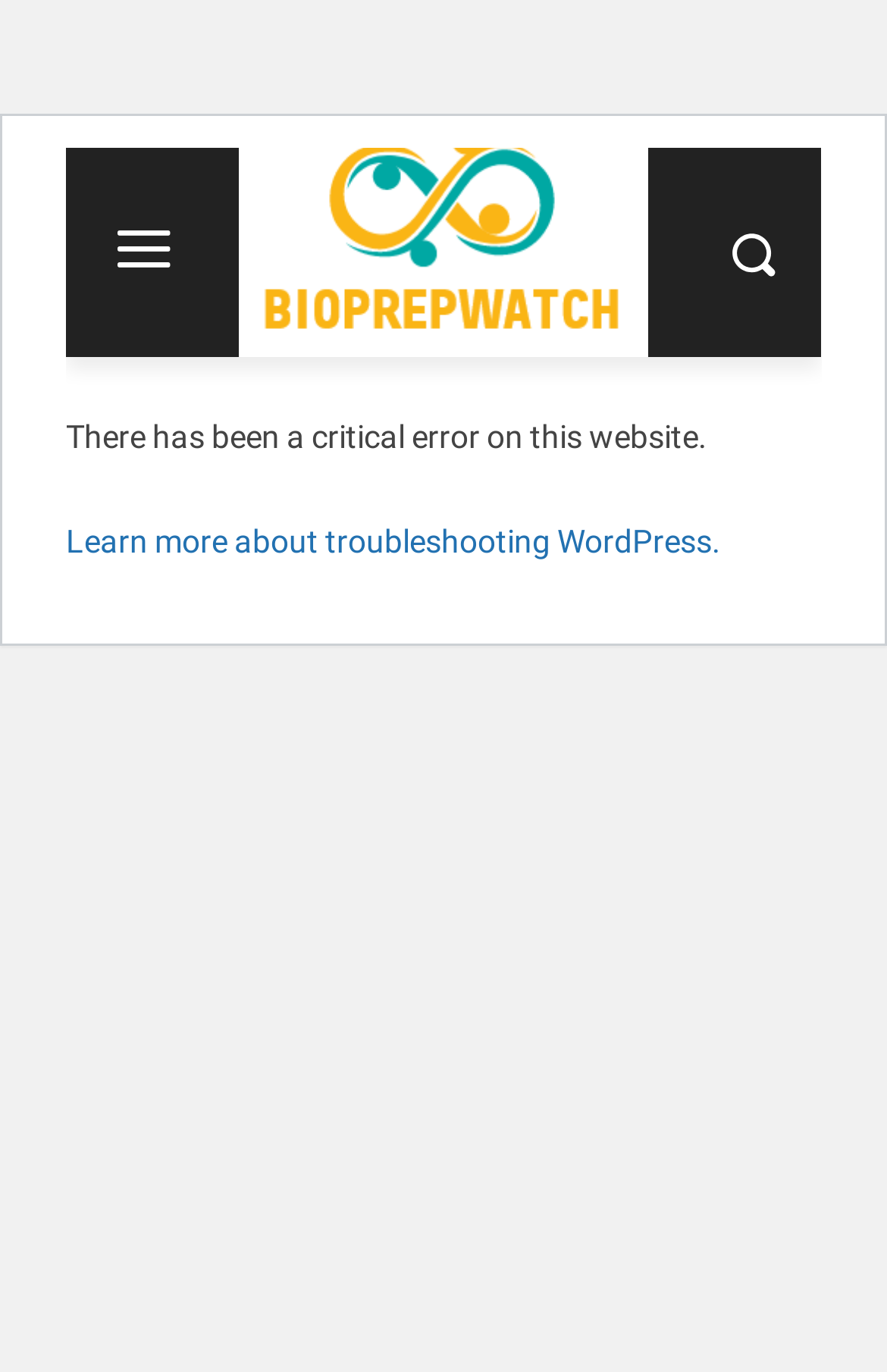Give the bounding box coordinates for the element described as: "Learn more about troubleshooting WordPress.".

[0.074, 0.382, 0.813, 0.408]